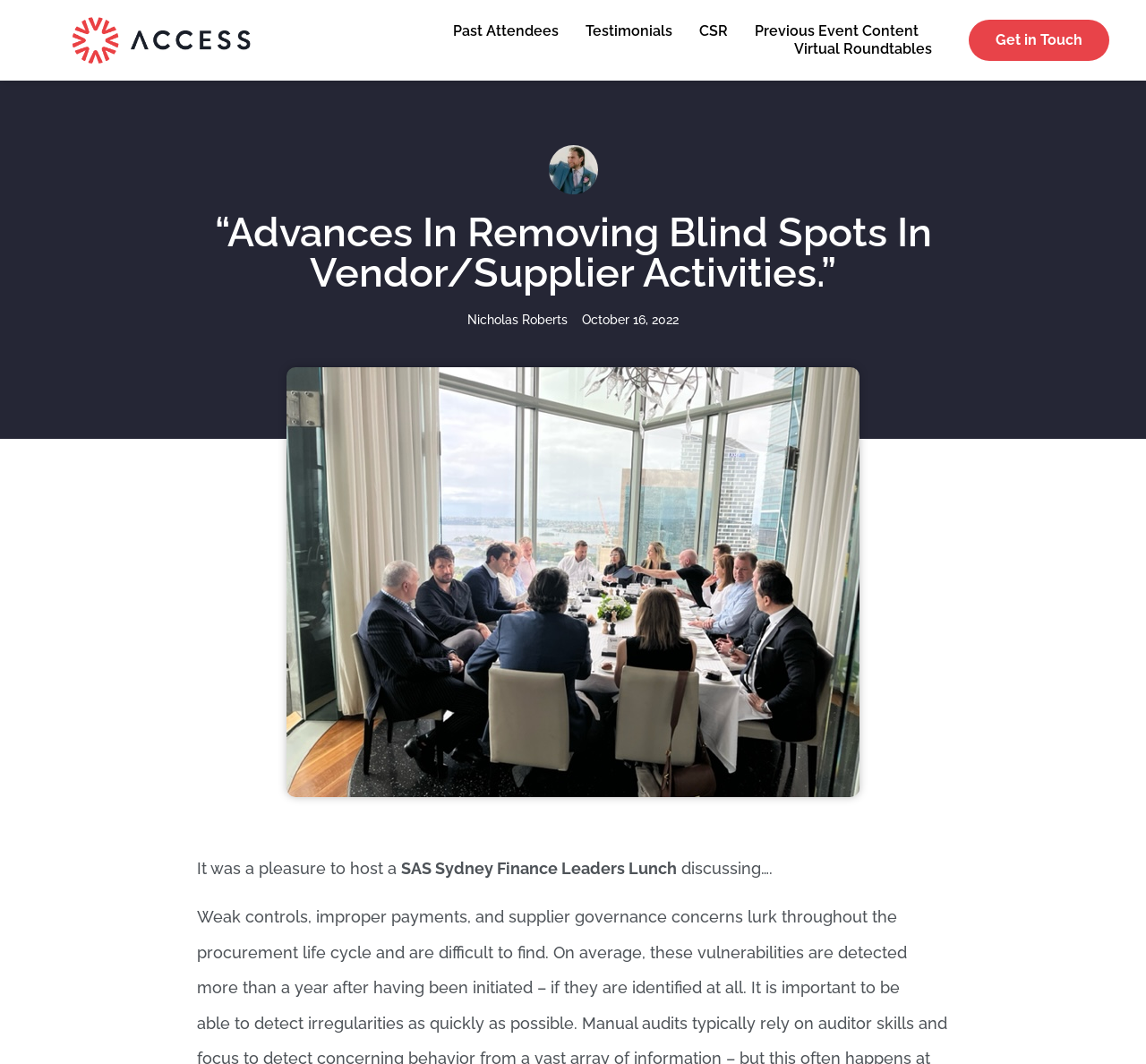Please respond to the question with a concise word or phrase:
What is the logo of ACCESS Events APAC?

ACCESS Events APAC Logo